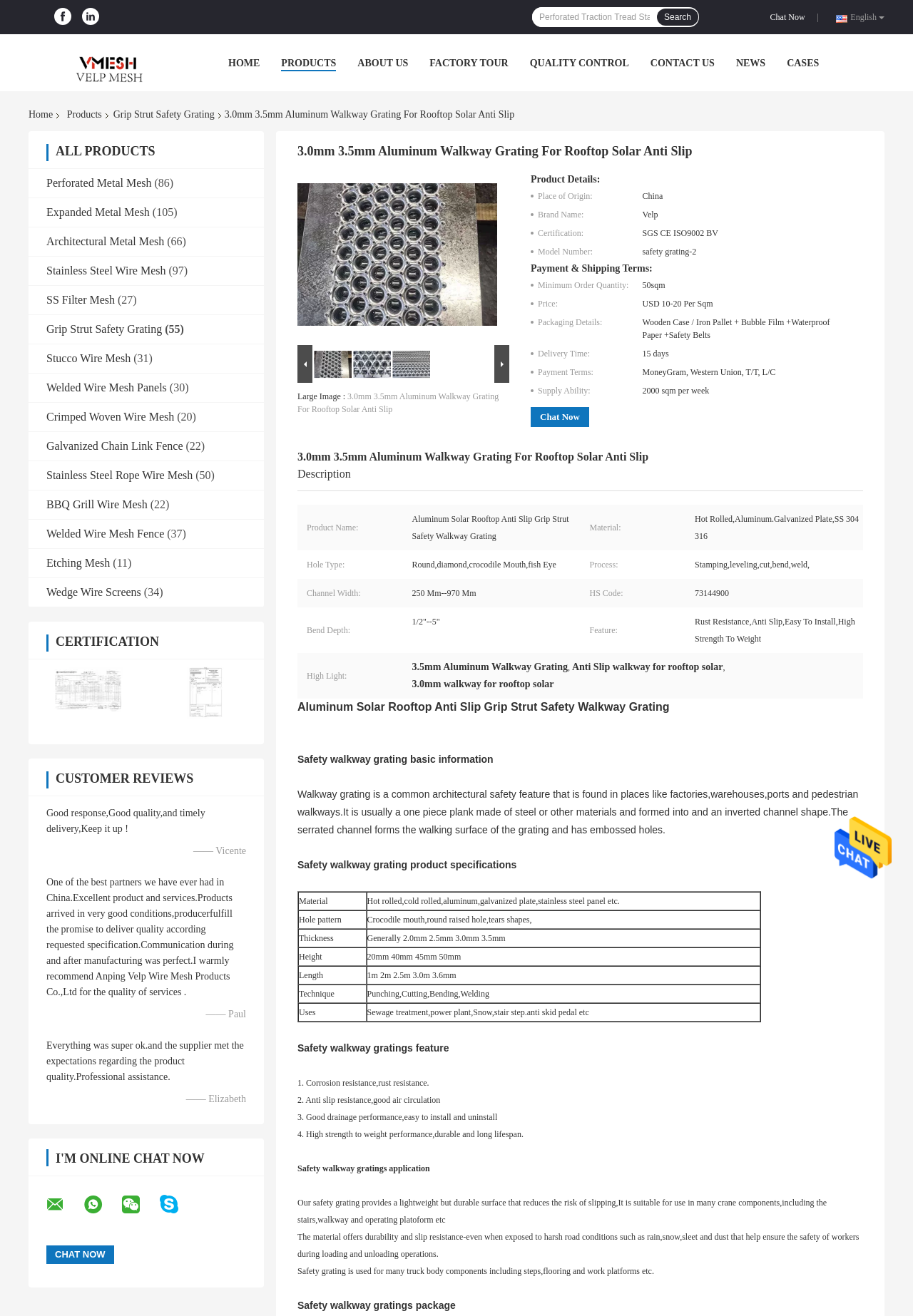Please use the details from the image to answer the following question comprehensively:
How many customer reviews are there?

I counted the number of customer reviews by looking at the text 'Good response,Good quality,and timely delivery,Keep it up!' which is located at the bottom of the webpage, and it appears to be a single customer review.